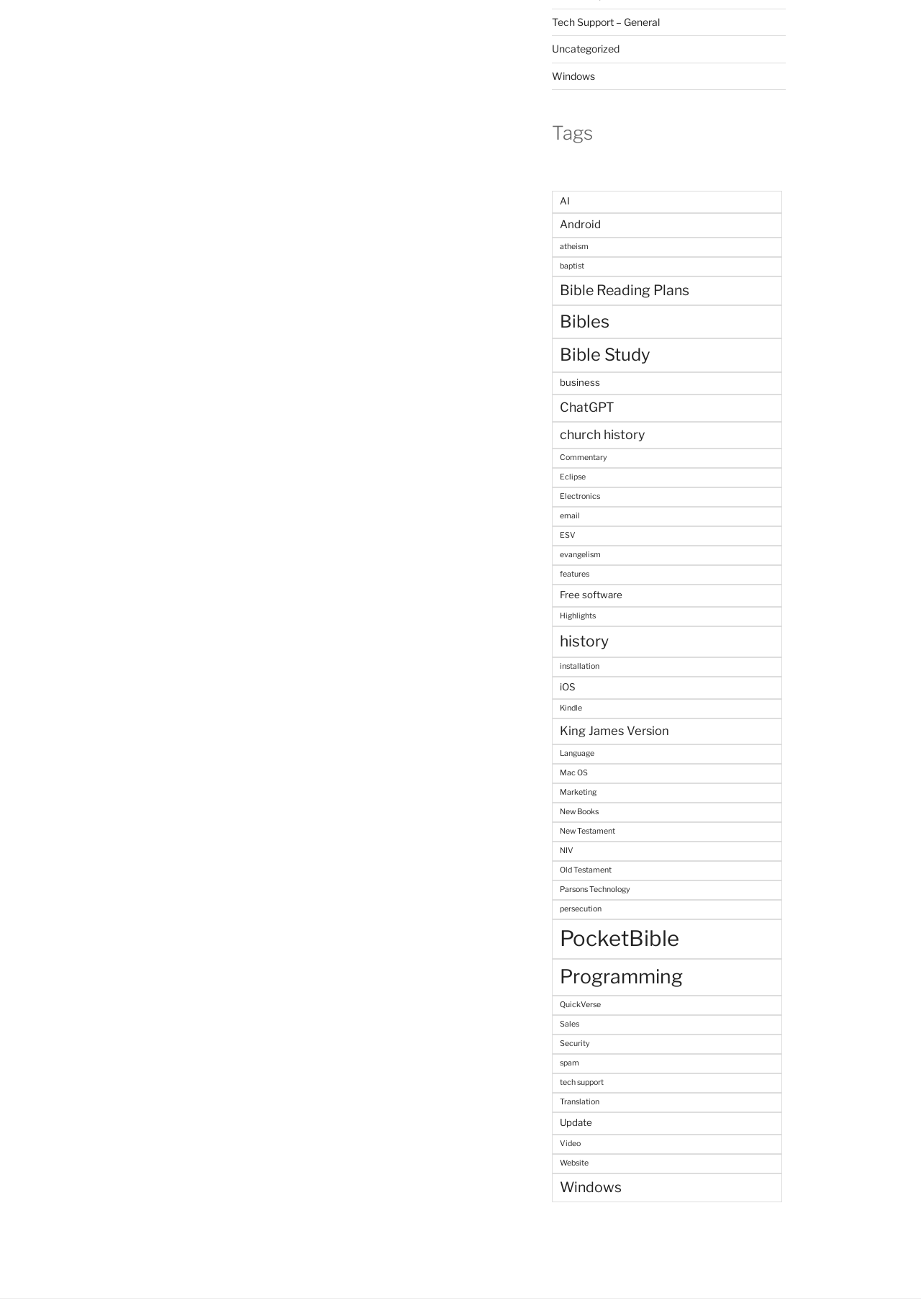Locate the bounding box coordinates of the element's region that should be clicked to carry out the following instruction: "Learn about 'ChatGPT'". The coordinates need to be four float numbers between 0 and 1, i.e., [left, top, right, bottom].

[0.599, 0.3, 0.849, 0.32]